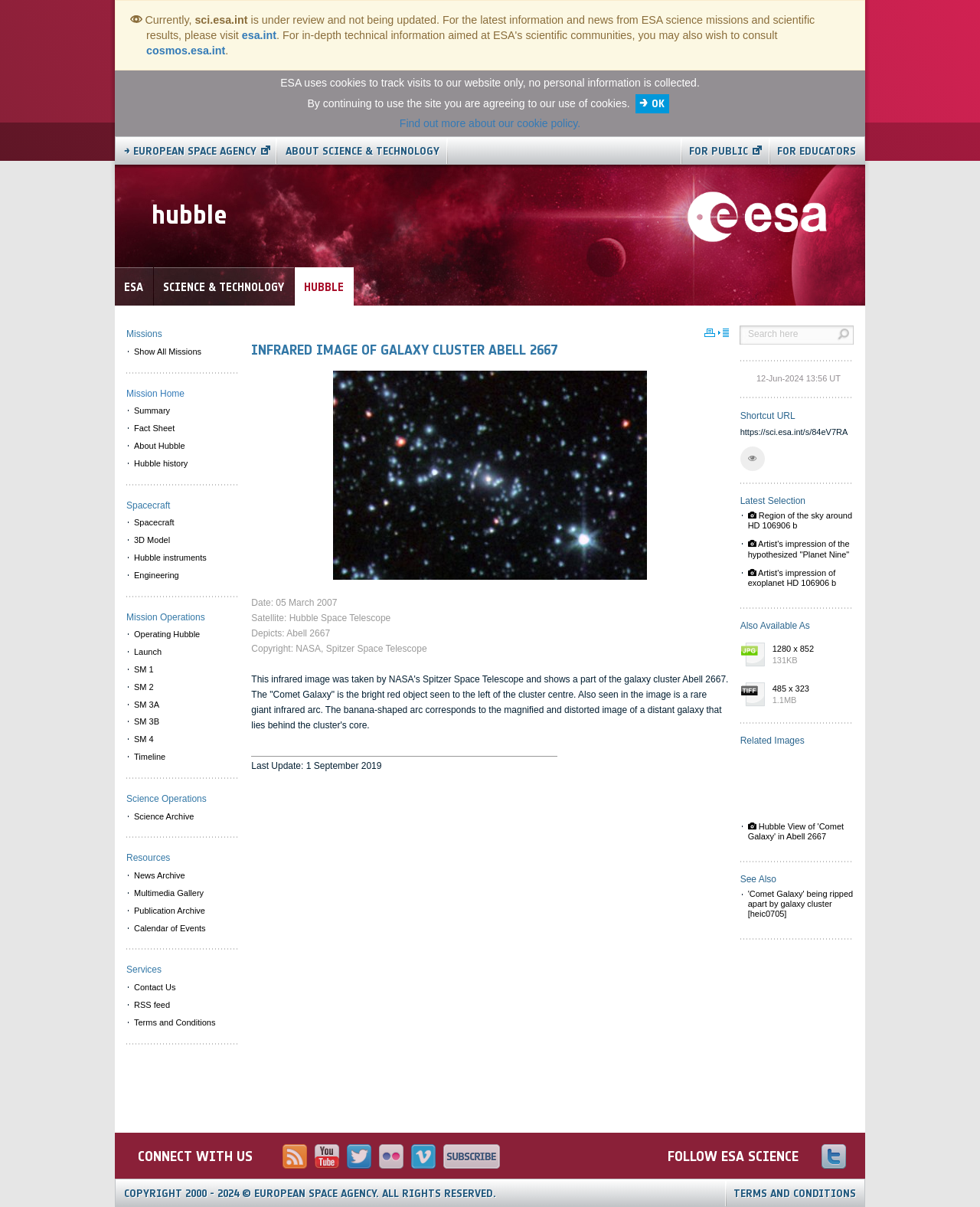Specify the bounding box coordinates of the region I need to click to perform the following instruction: "Call SAFE Care for more information". The coordinates must be four float numbers in the range of 0 to 1, i.e., [left, top, right, bottom].

None